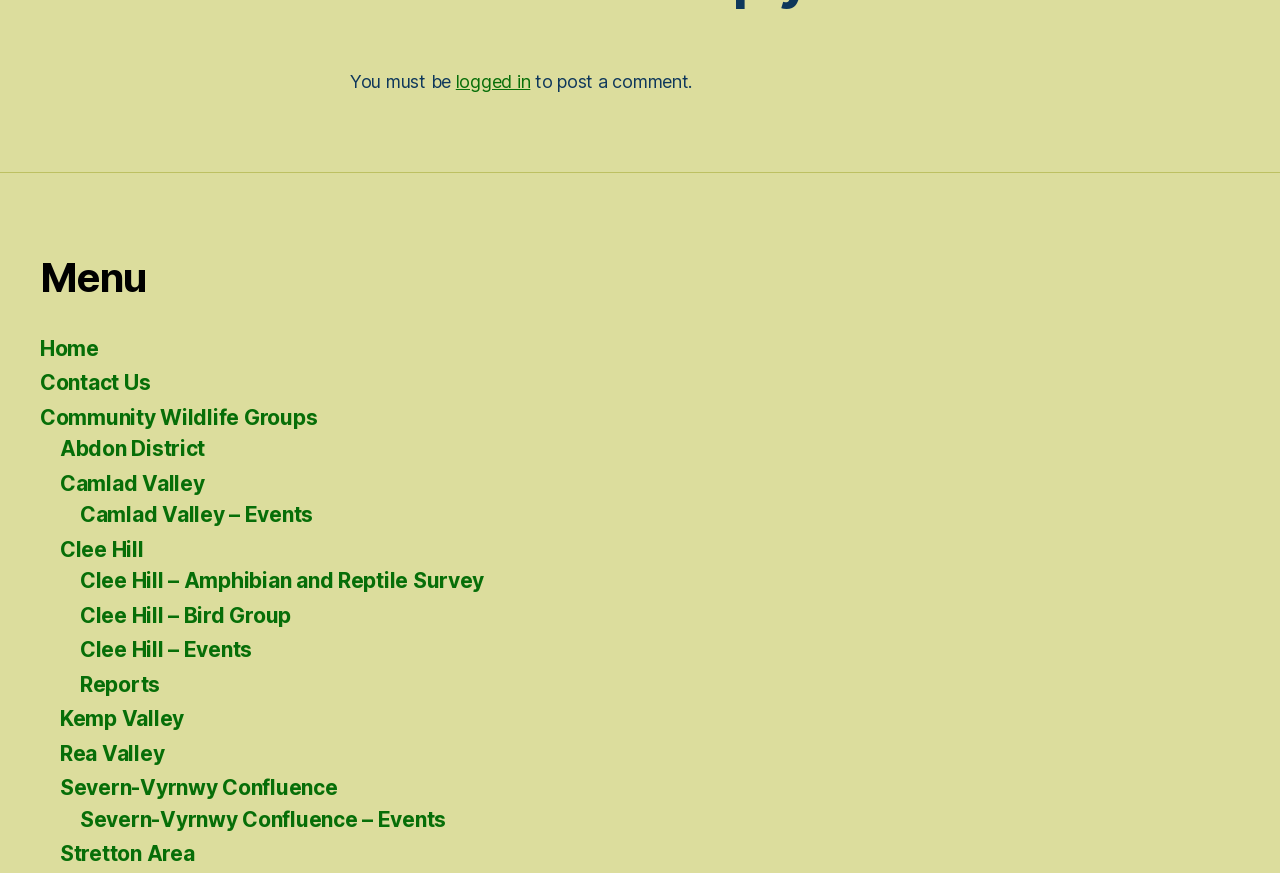How many links are there under the 'Clee Hill' category?
Using the visual information, answer the question in a single word or phrase.

Three